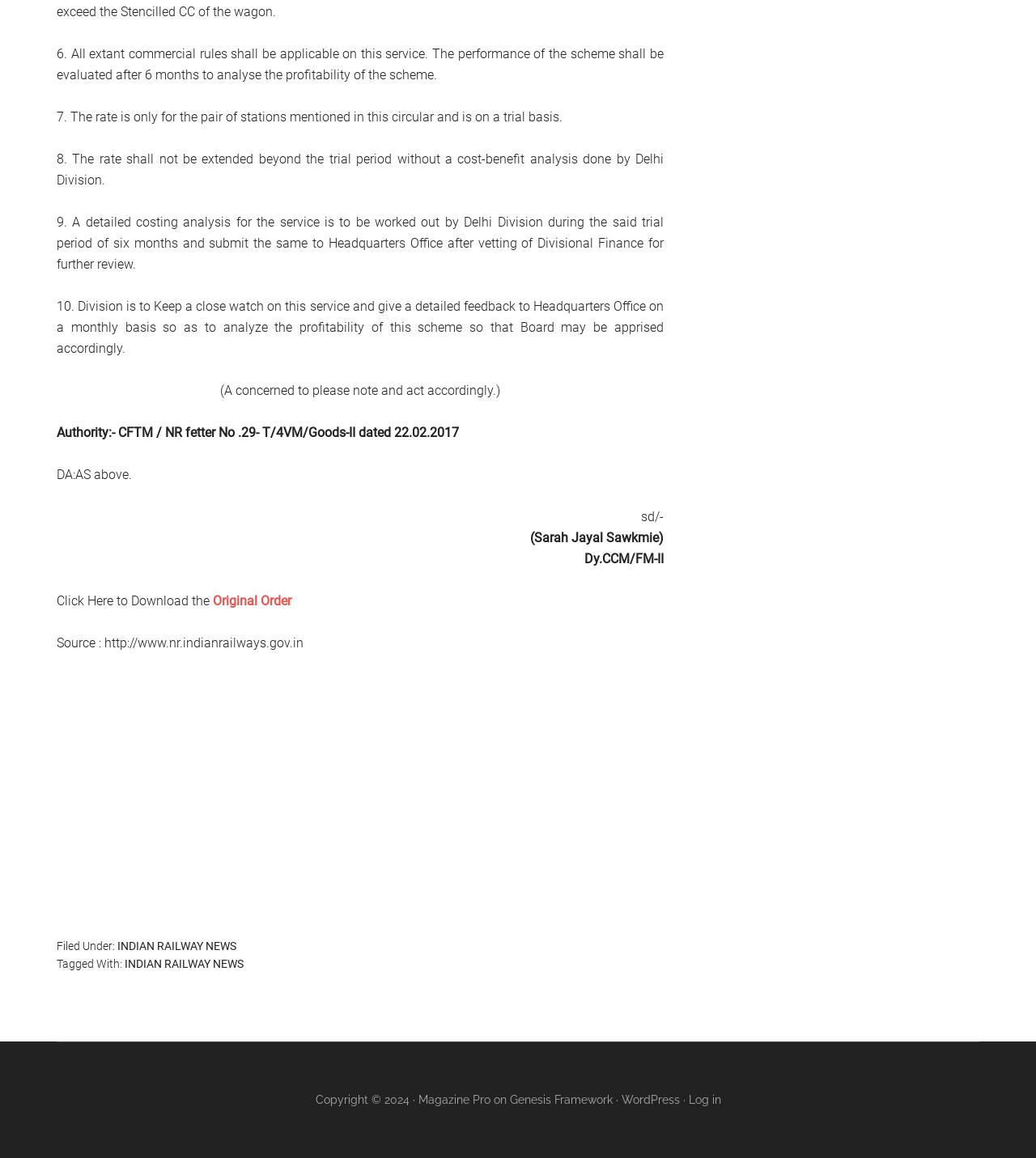Highlight the bounding box of the UI element that corresponds to this description: "INDIAN RAILWAY NEWS".

[0.113, 0.811, 0.228, 0.822]